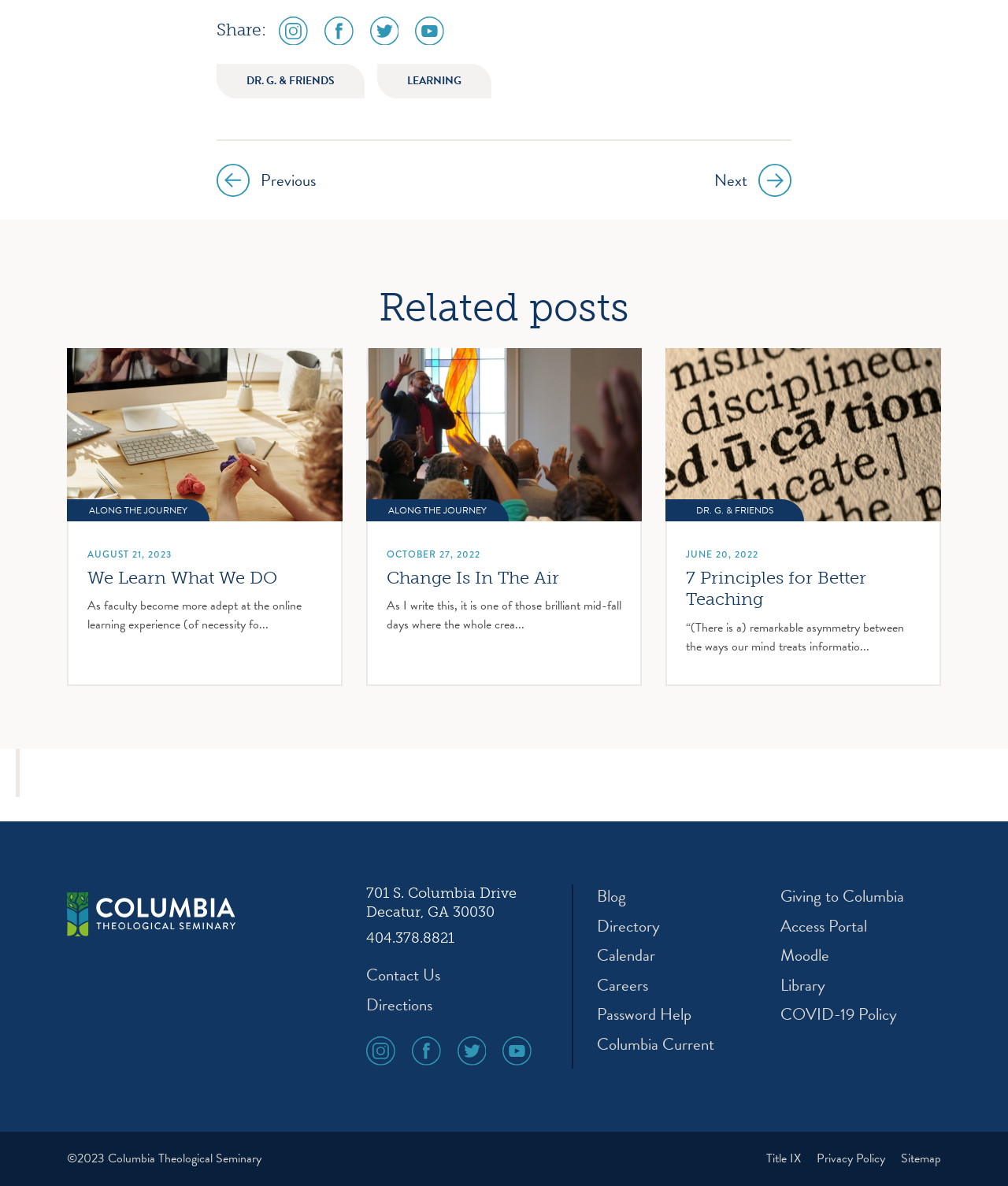Please pinpoint the bounding box coordinates for the region I should click to adhere to this instruction: "Go to DR. G. & FRIENDS".

[0.215, 0.054, 0.362, 0.083]